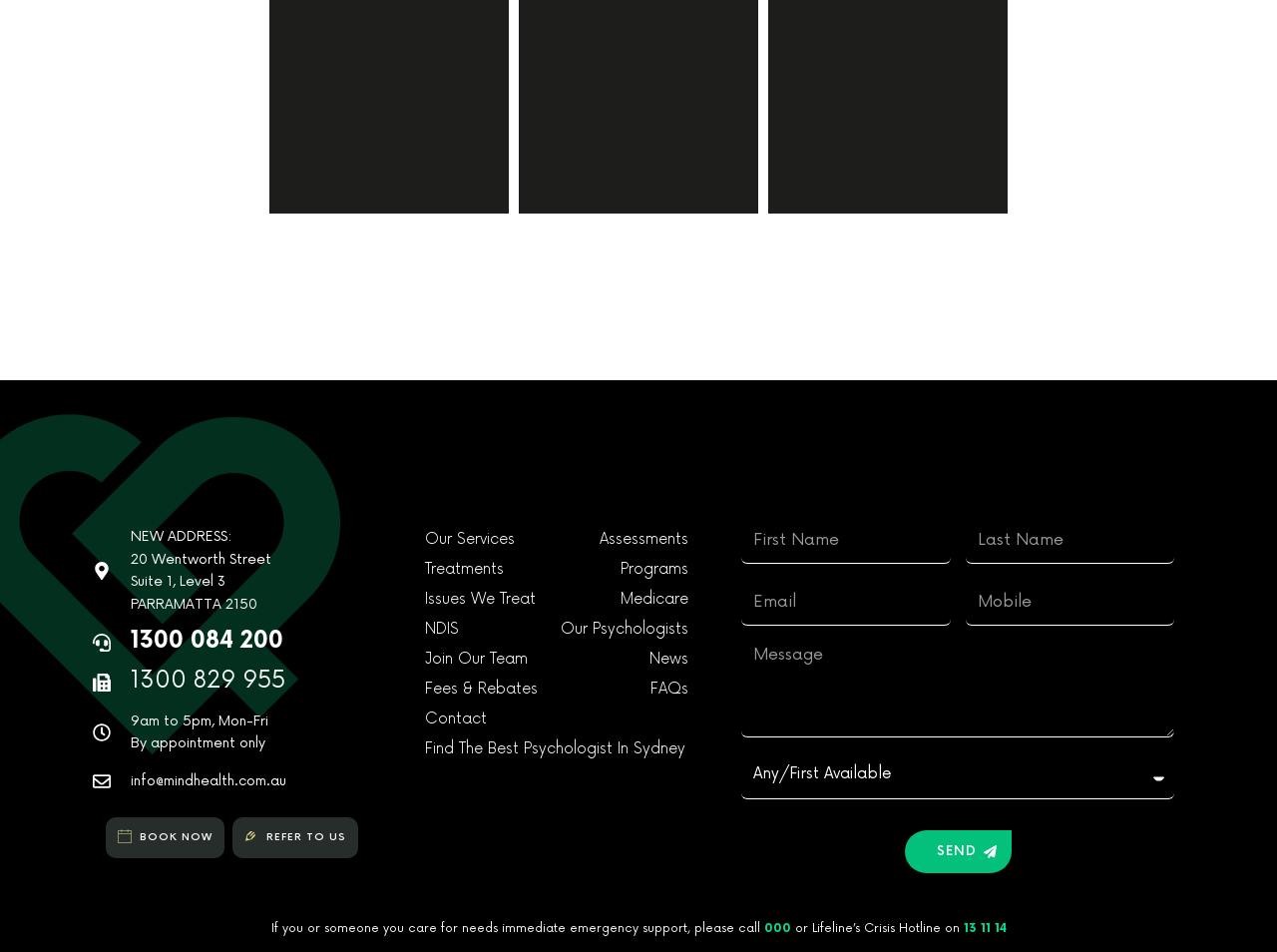Please locate the bounding box coordinates of the element's region that needs to be clicked to follow the instruction: "Click the 'VIEW POST' link". The bounding box coordinates should be provided as four float numbers between 0 and 1, i.e., [left, top, right, bottom].

[0.272, 0.154, 0.337, 0.182]